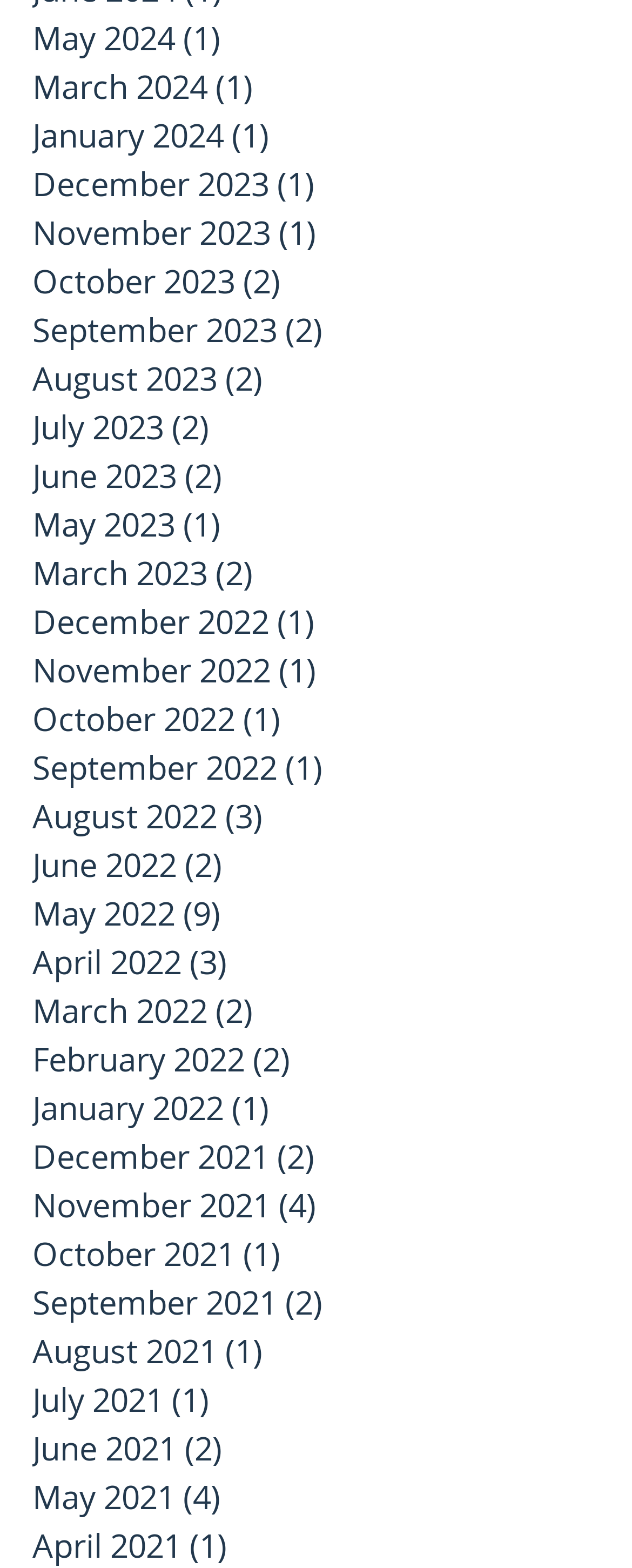Please identify the bounding box coordinates of the element that needs to be clicked to perform the following instruction: "View May 2024 posts".

[0.051, 0.01, 0.769, 0.041]